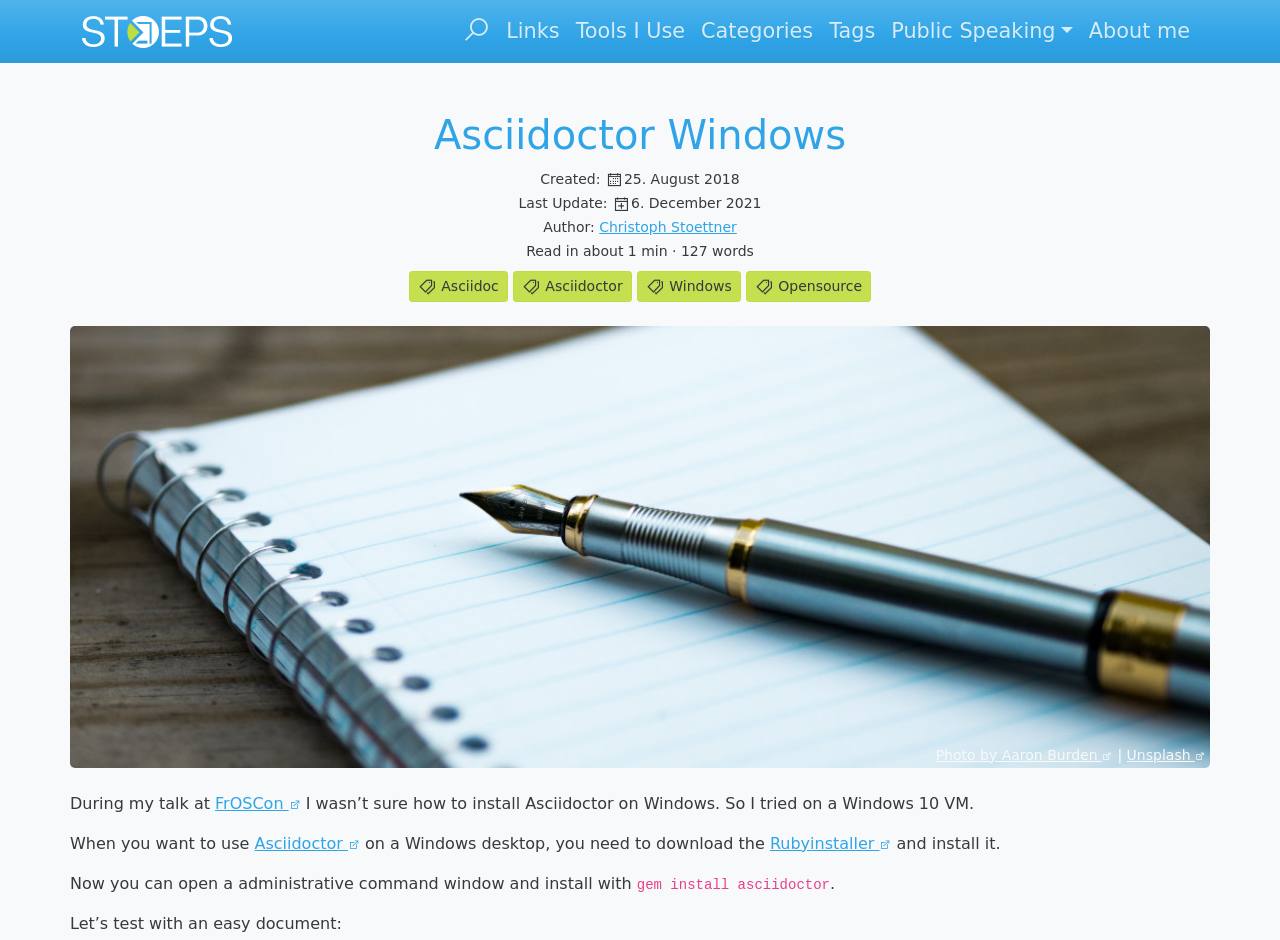Using the provided description Photo by Aaron Burden, find the bounding box coordinates for the UI element. Provide the coordinates in (top-left x, top-left y, bottom-right x, bottom-right y) format, ensuring all values are between 0 and 1.

[0.731, 0.794, 0.87, 0.811]